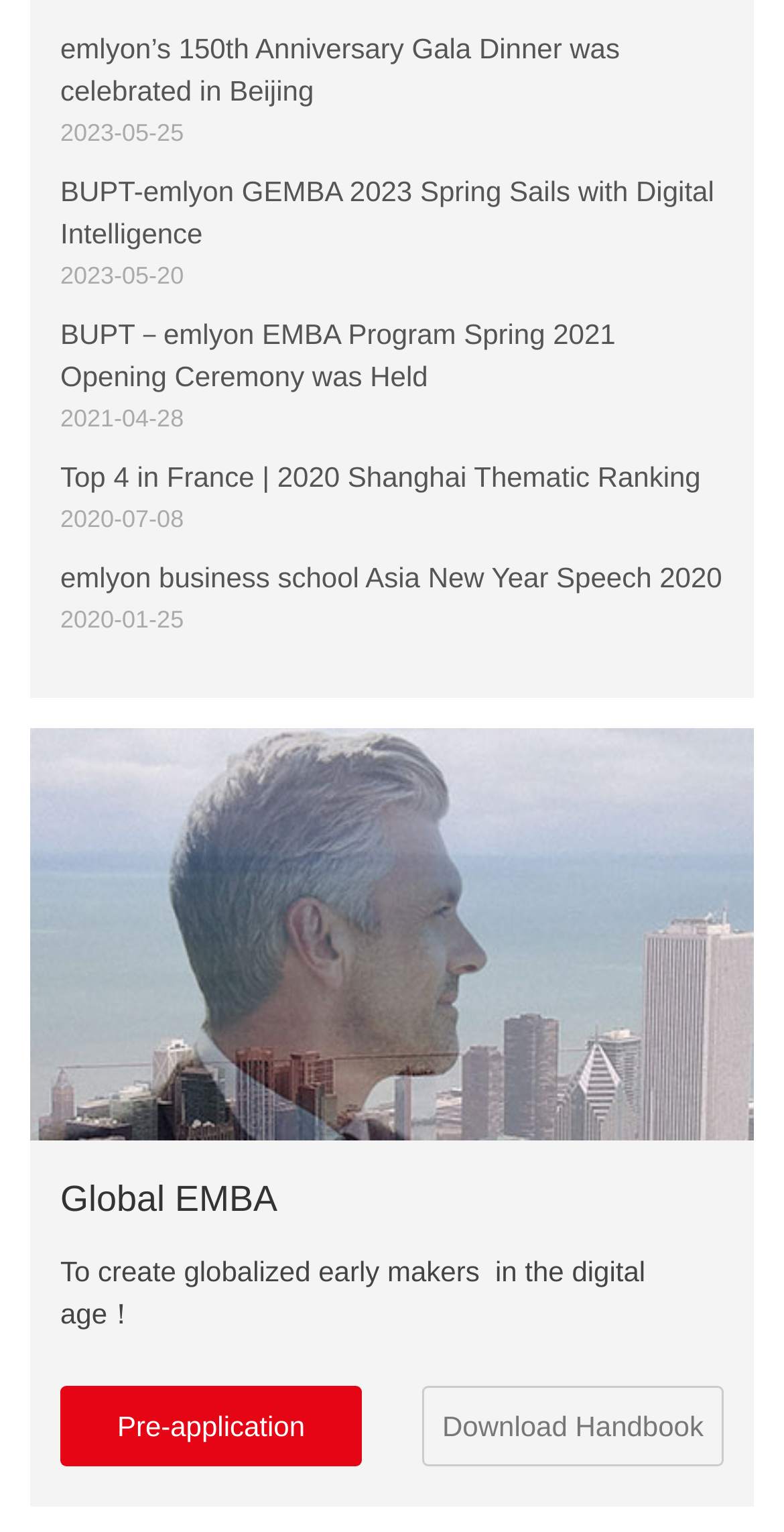Identify the bounding box coordinates of the region that should be clicked to execute the following instruction: "Read about BUPT-emlyon GEMBA 2023 Spring".

[0.077, 0.114, 0.911, 0.162]